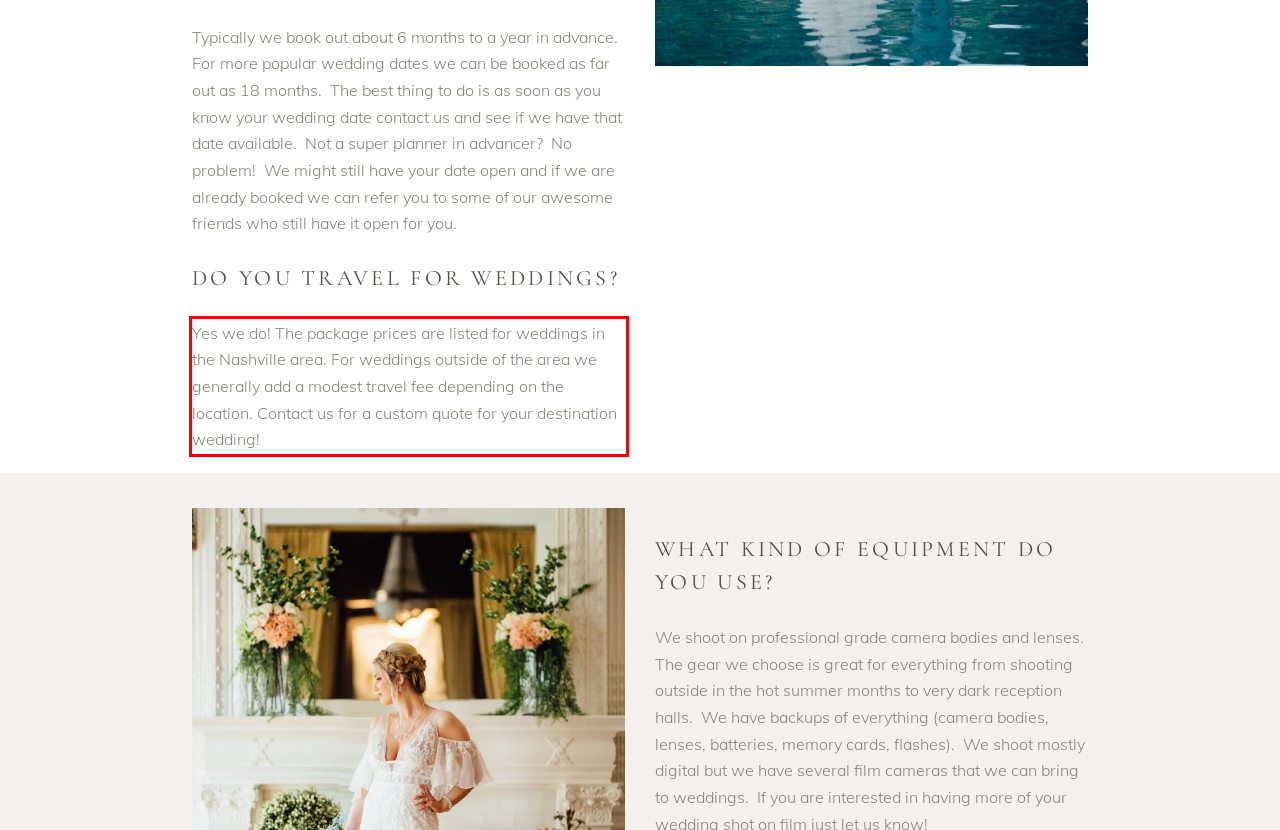You are provided with a screenshot of a webpage containing a red bounding box. Please extract the text enclosed by this red bounding box.

Yes we do! The package prices are listed for weddings in the Nashville area. For weddings outside of the area we generally add a modest travel fee depending on the location. Contact us for a custom quote for your destination wedding!